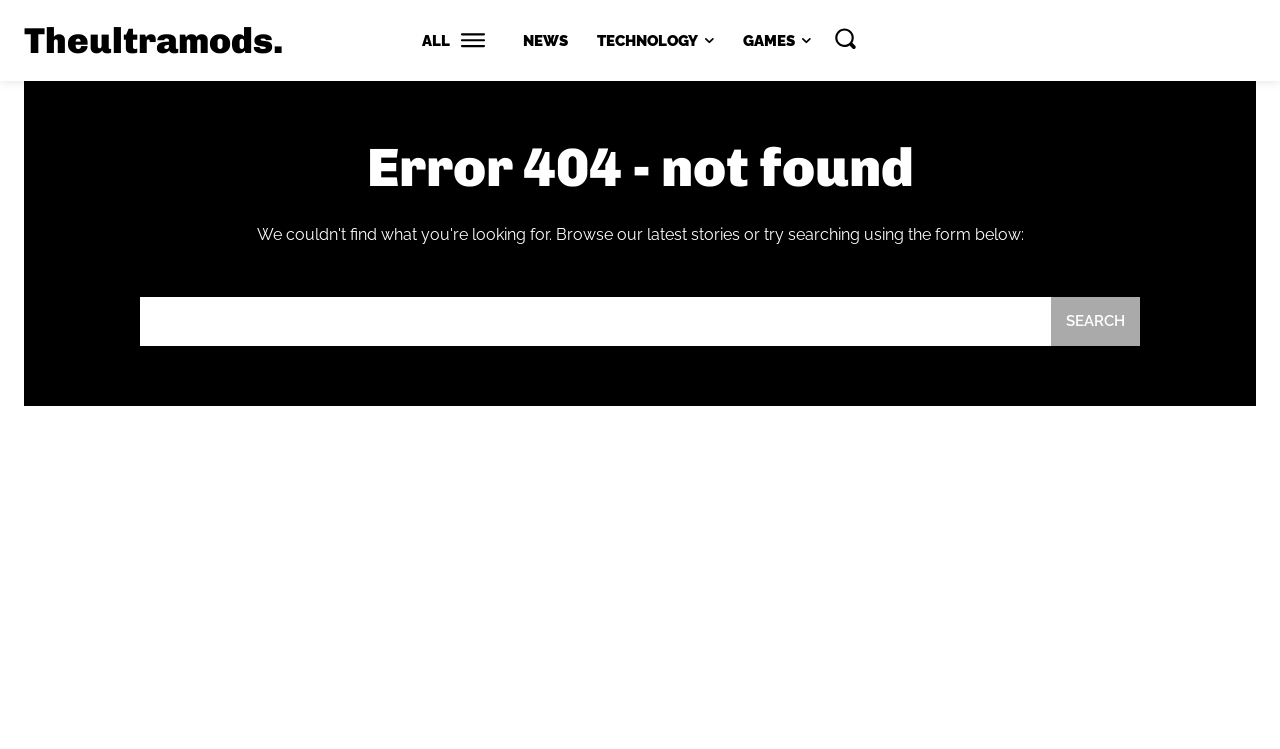Please determine the bounding box coordinates of the element's region to click for the following instruction: "go to technology news".

[0.457, 0.035, 0.568, 0.075]